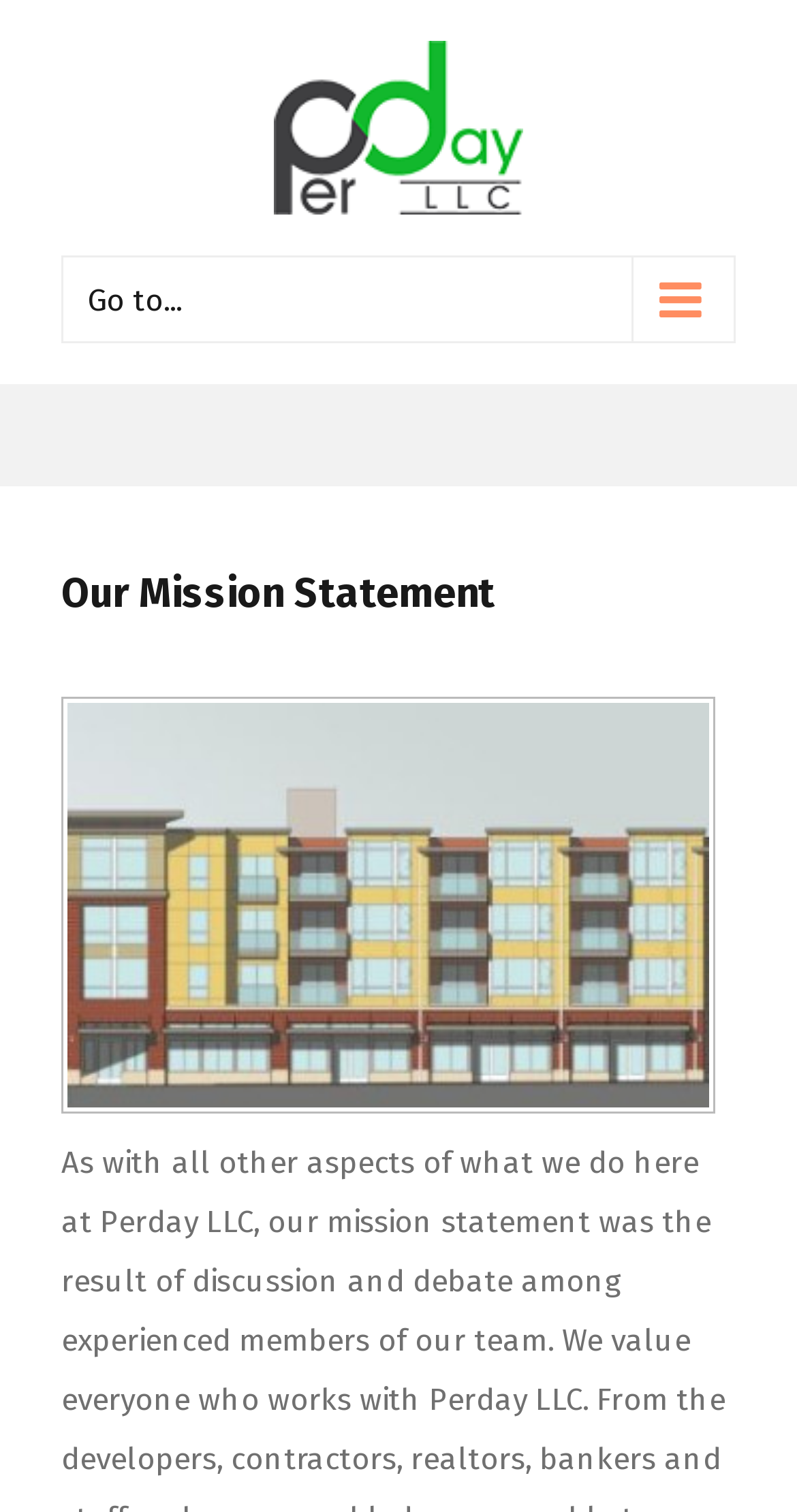Find the bounding box of the UI element described as follows: "alt="Per Day Real Estate Development"".

[0.077, 0.468, 0.897, 0.492]